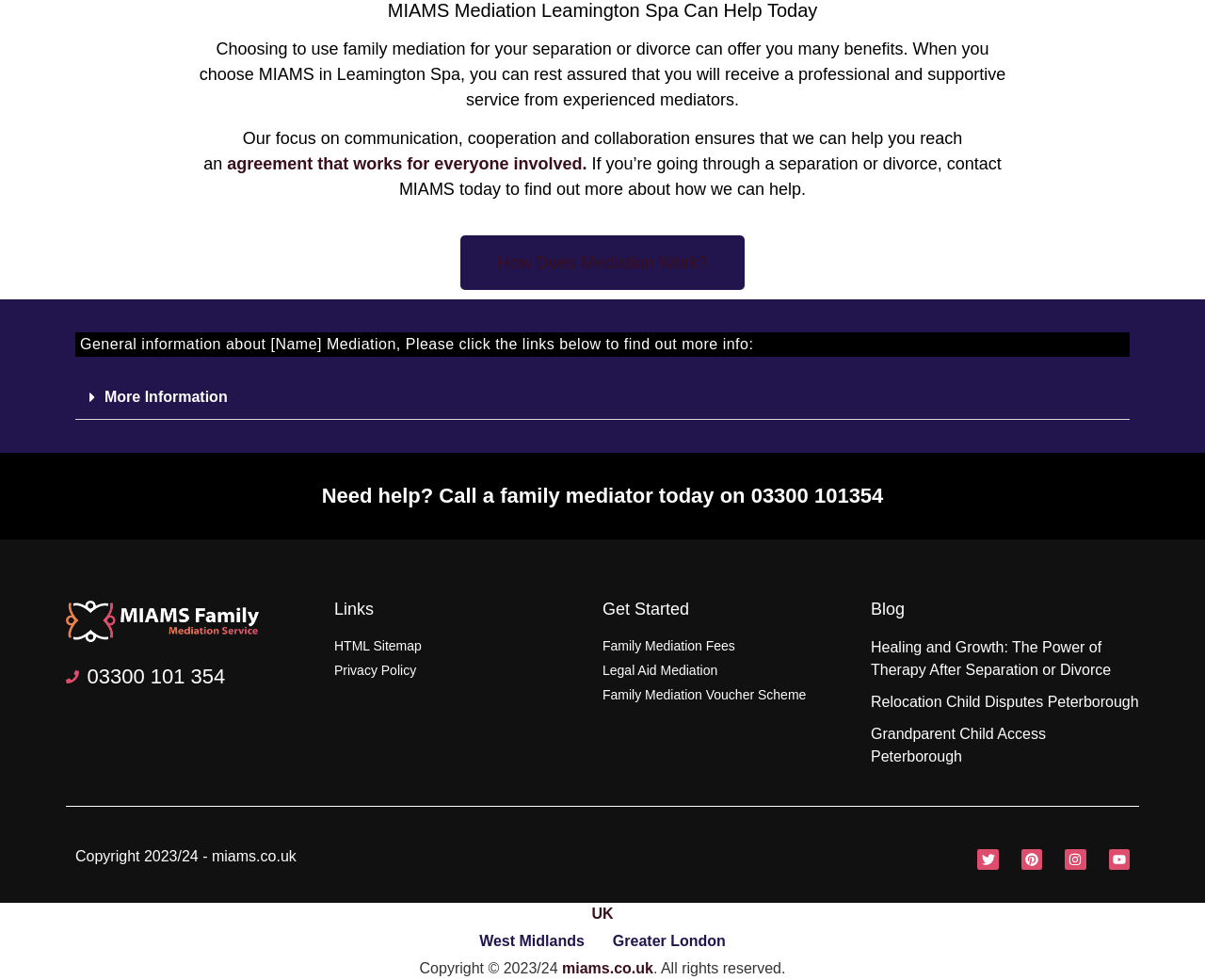Identify the bounding box coordinates of the region I need to click to complete this instruction: "Learn more about family mediation".

[0.382, 0.24, 0.618, 0.296]